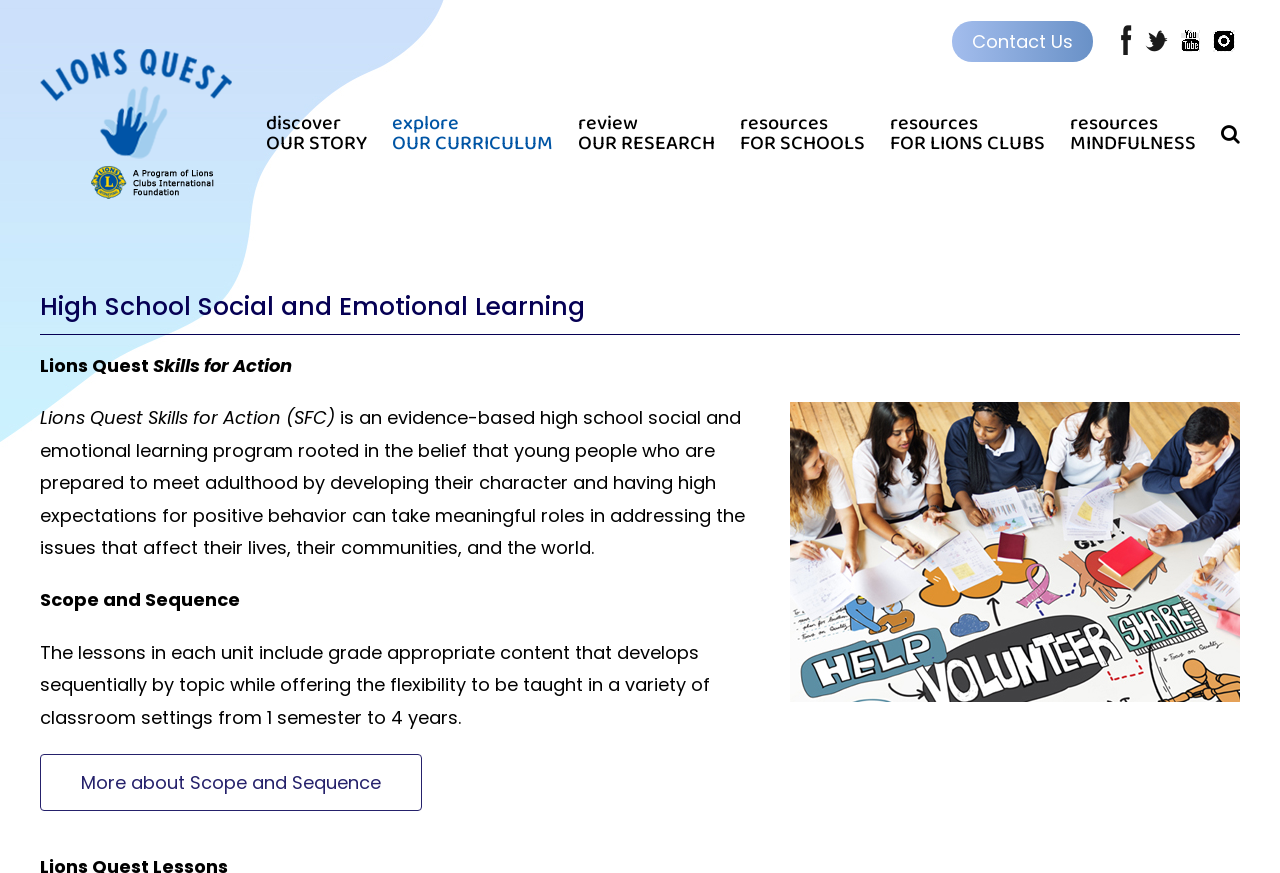Please find the bounding box coordinates (top-left x, top-left y, bottom-right x, bottom-right y) in the screenshot for the UI element described as follows: alt="Lions Quest Logo"

[0.031, 0.056, 0.181, 0.228]